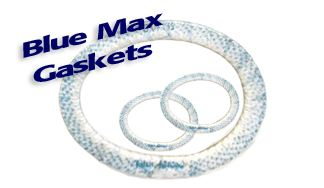Respond to the following question with a brief word or phrase:
What is the distinctive feature of the gaskets' design?

Blue speckled design